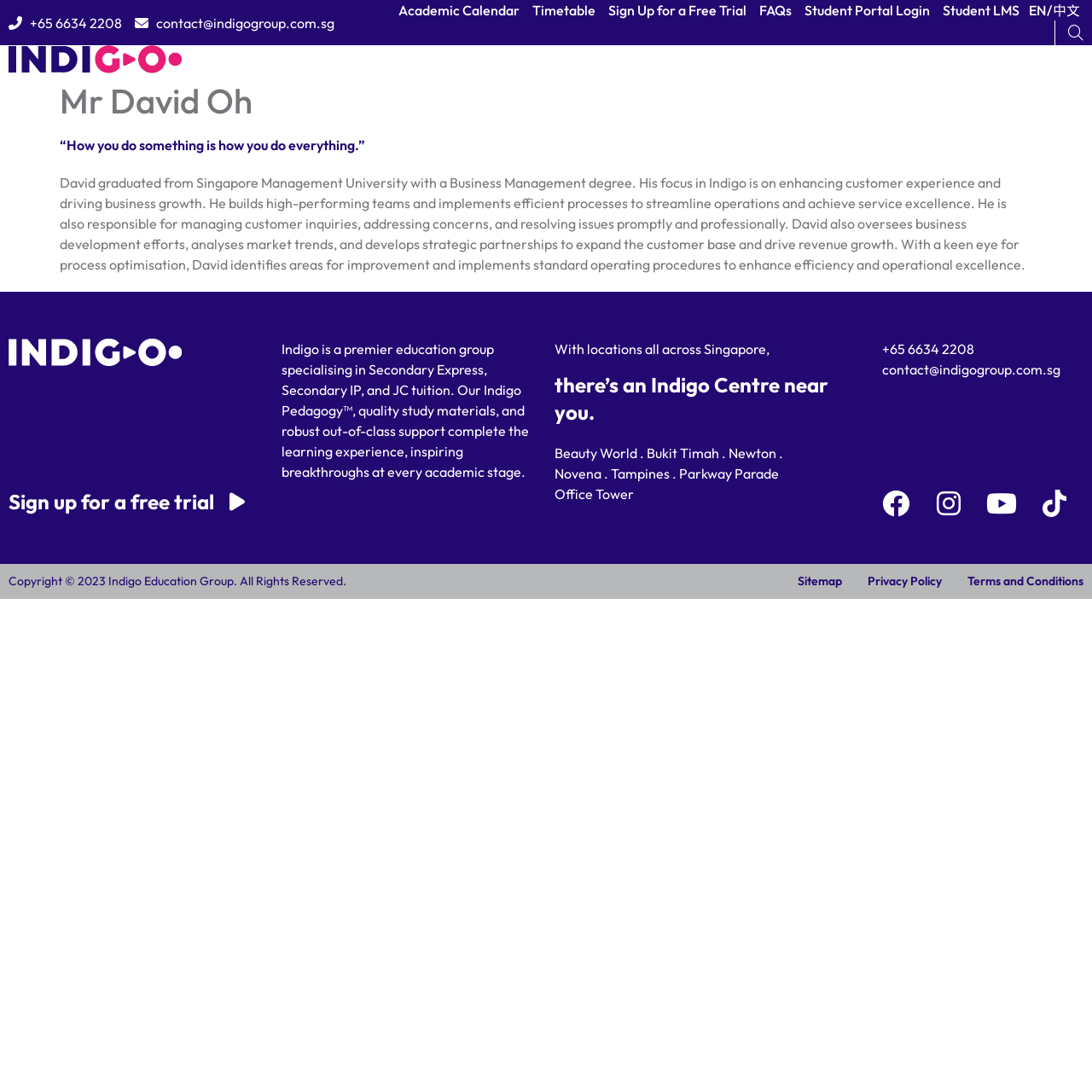Pinpoint the bounding box coordinates of the clickable area necessary to execute the following instruction: "Login to the student portal". The coordinates should be given as four float numbers between 0 and 1, namely [left, top, right, bottom].

[0.736, 0.0, 0.851, 0.019]